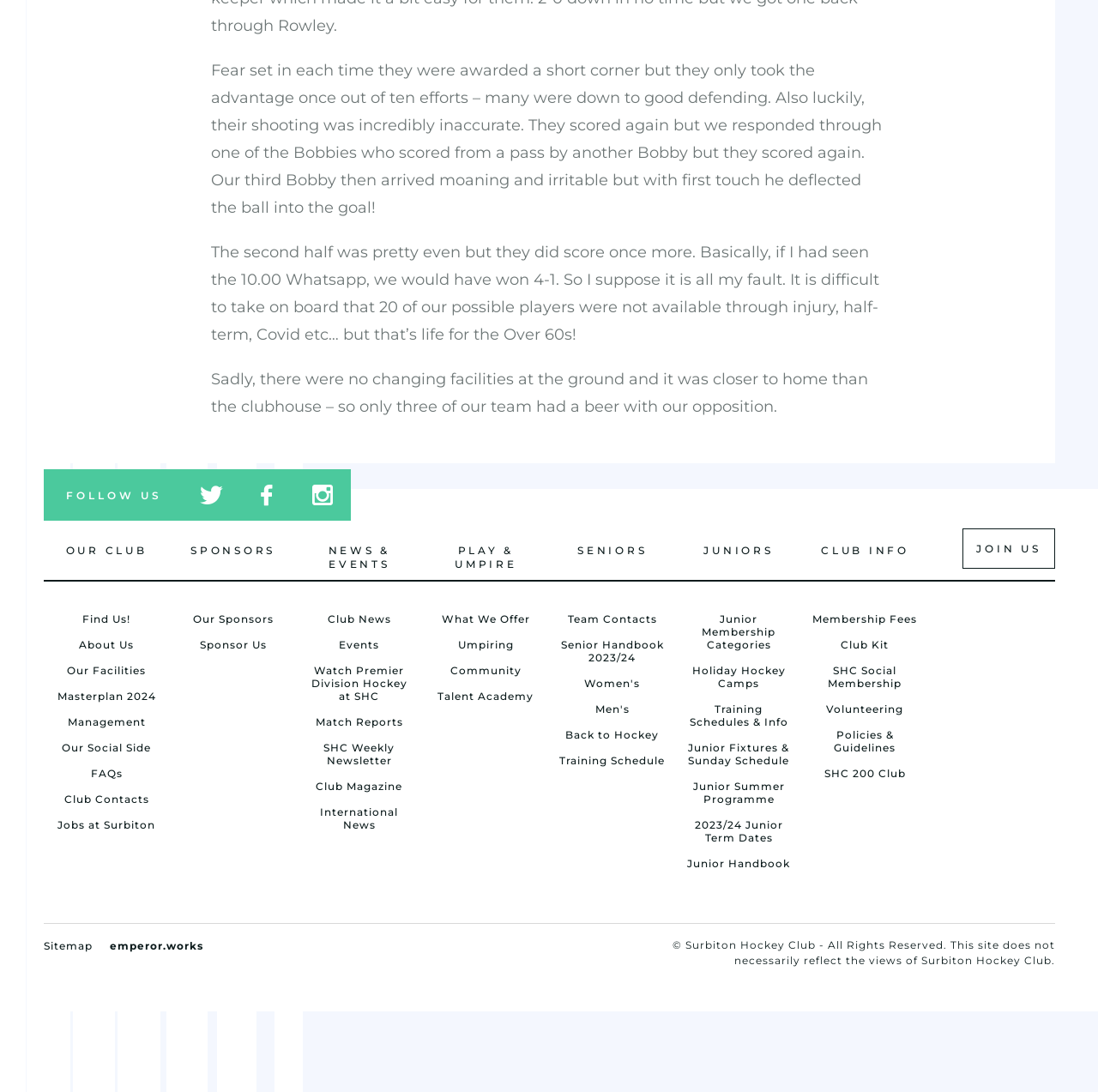What is the title of the 'OUR CLUB' section?
Using the image, give a concise answer in the form of a single word or short phrase.

OUR CLUB